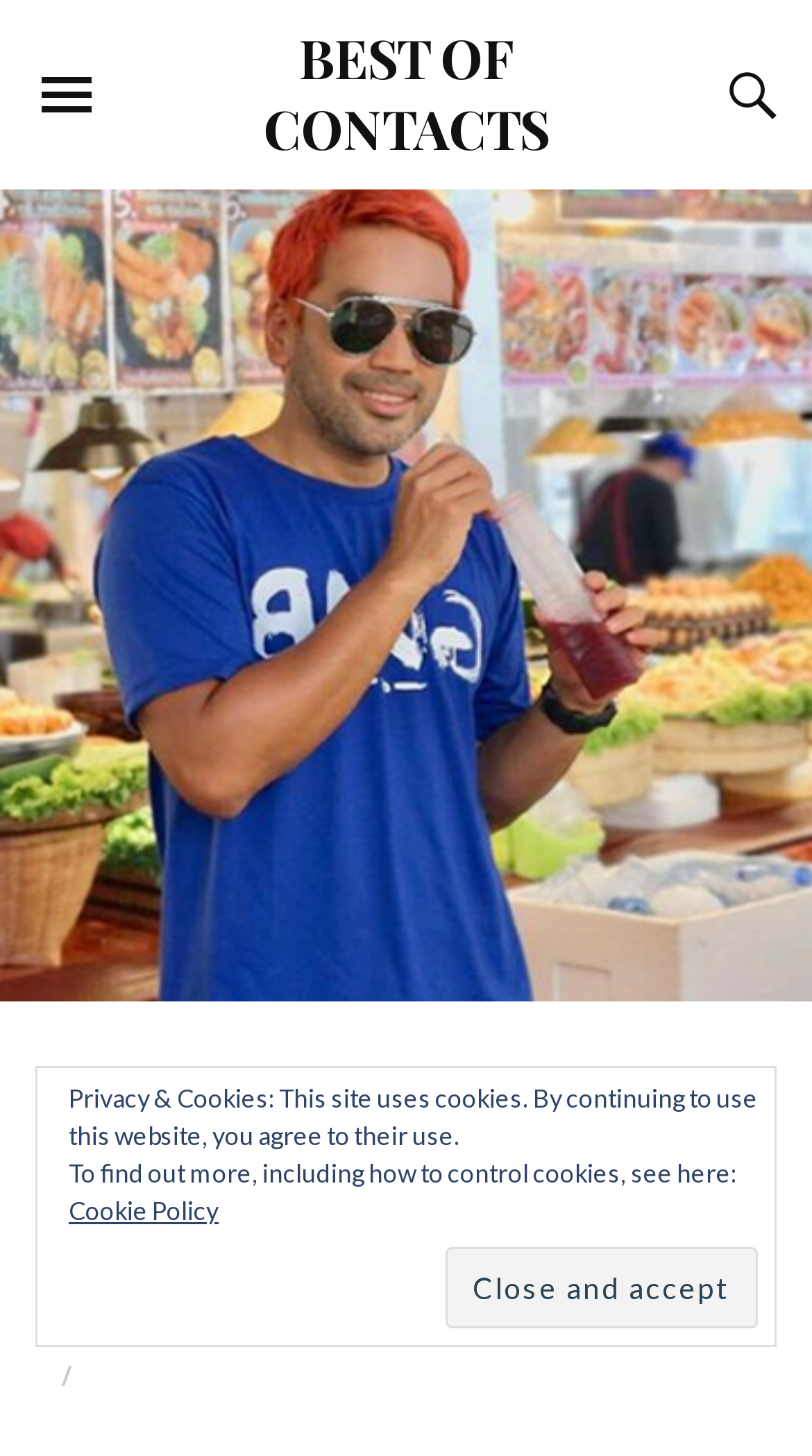Using the provided description: "Cookie Policy", find the bounding box coordinates of the corresponding UI element. The output should be four float numbers between 0 and 1, in the format [left, top, right, bottom].

[0.085, 0.821, 0.269, 0.842]